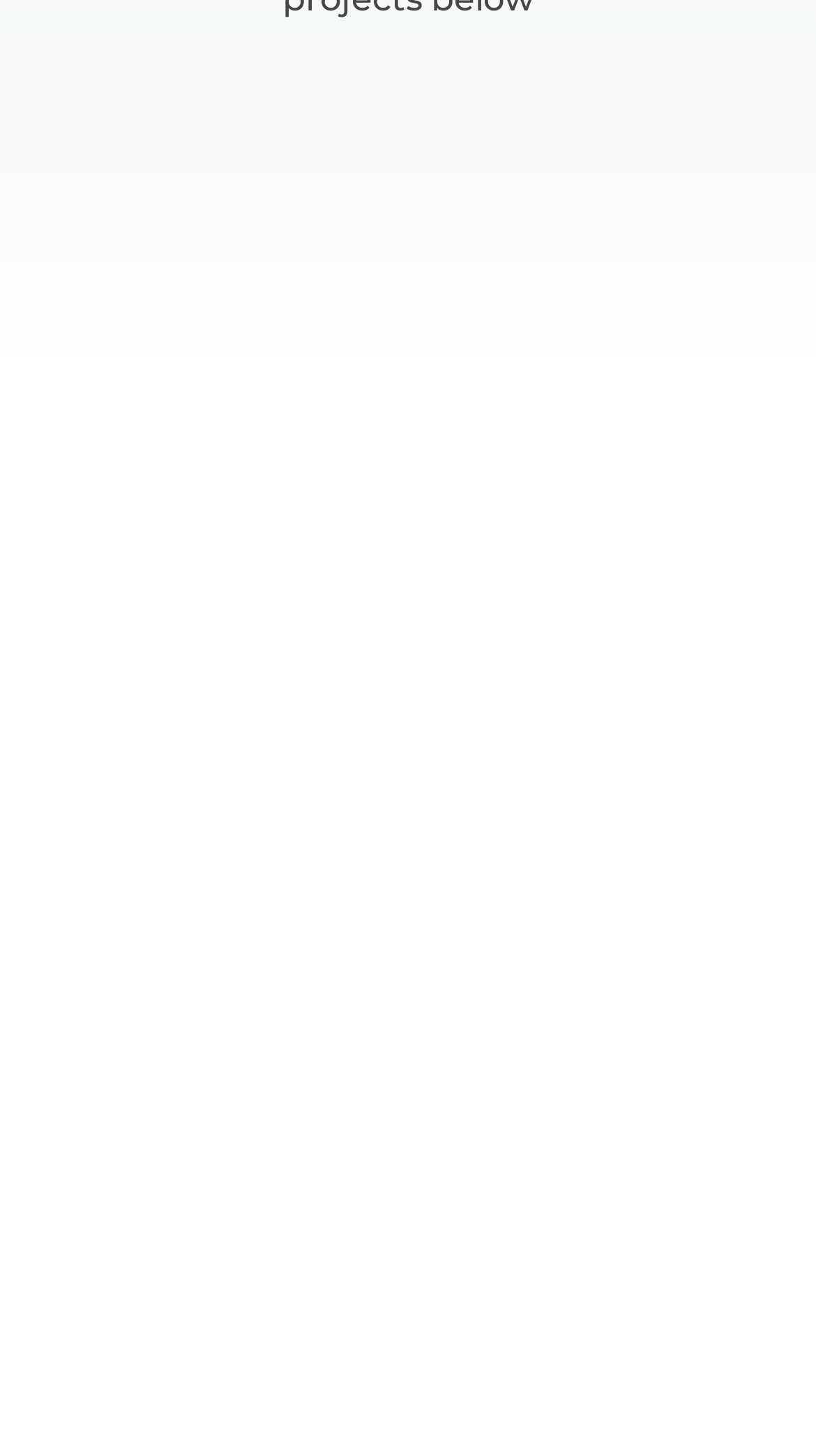Determine the bounding box for the UI element described here: "Sample Client Profile #1".

[0.203, 0.856, 0.695, 0.883]